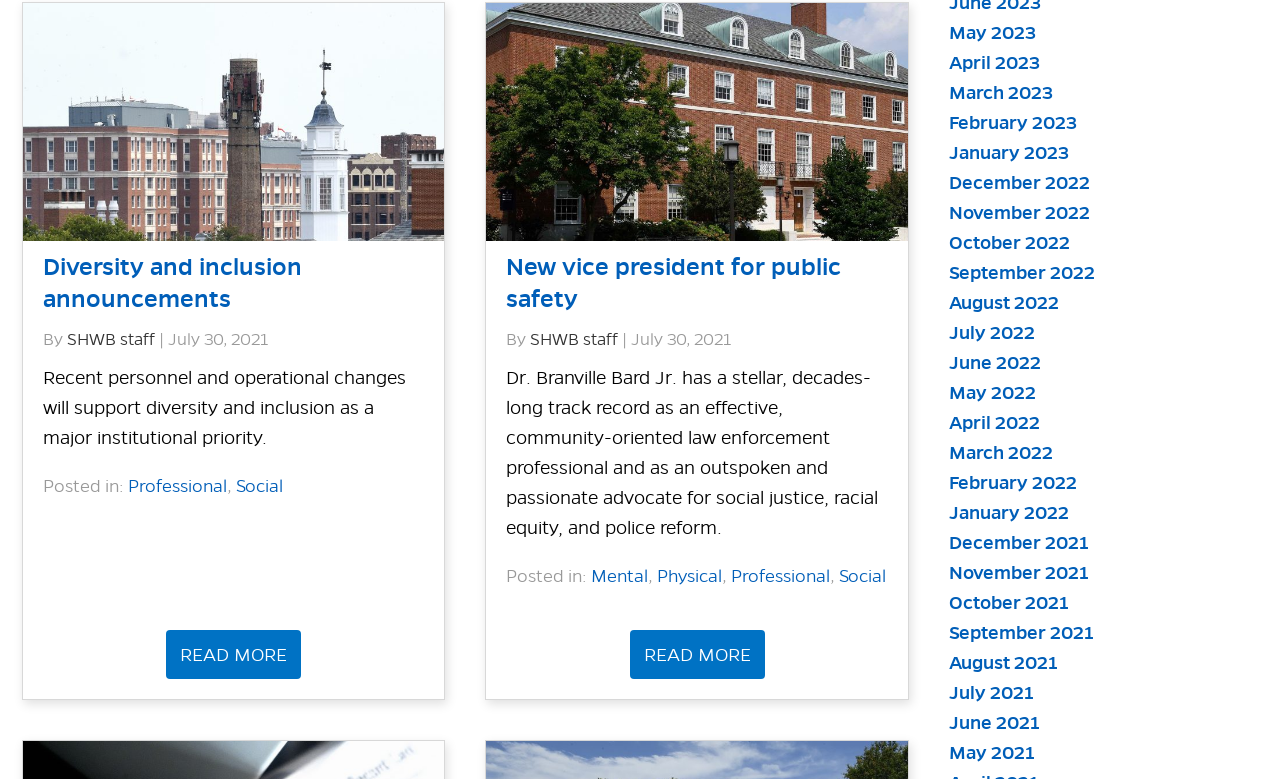Please mark the clickable region by giving the bounding box coordinates needed to complete this instruction: "View new vice president for public safety".

[0.492, 0.809, 0.598, 0.872]